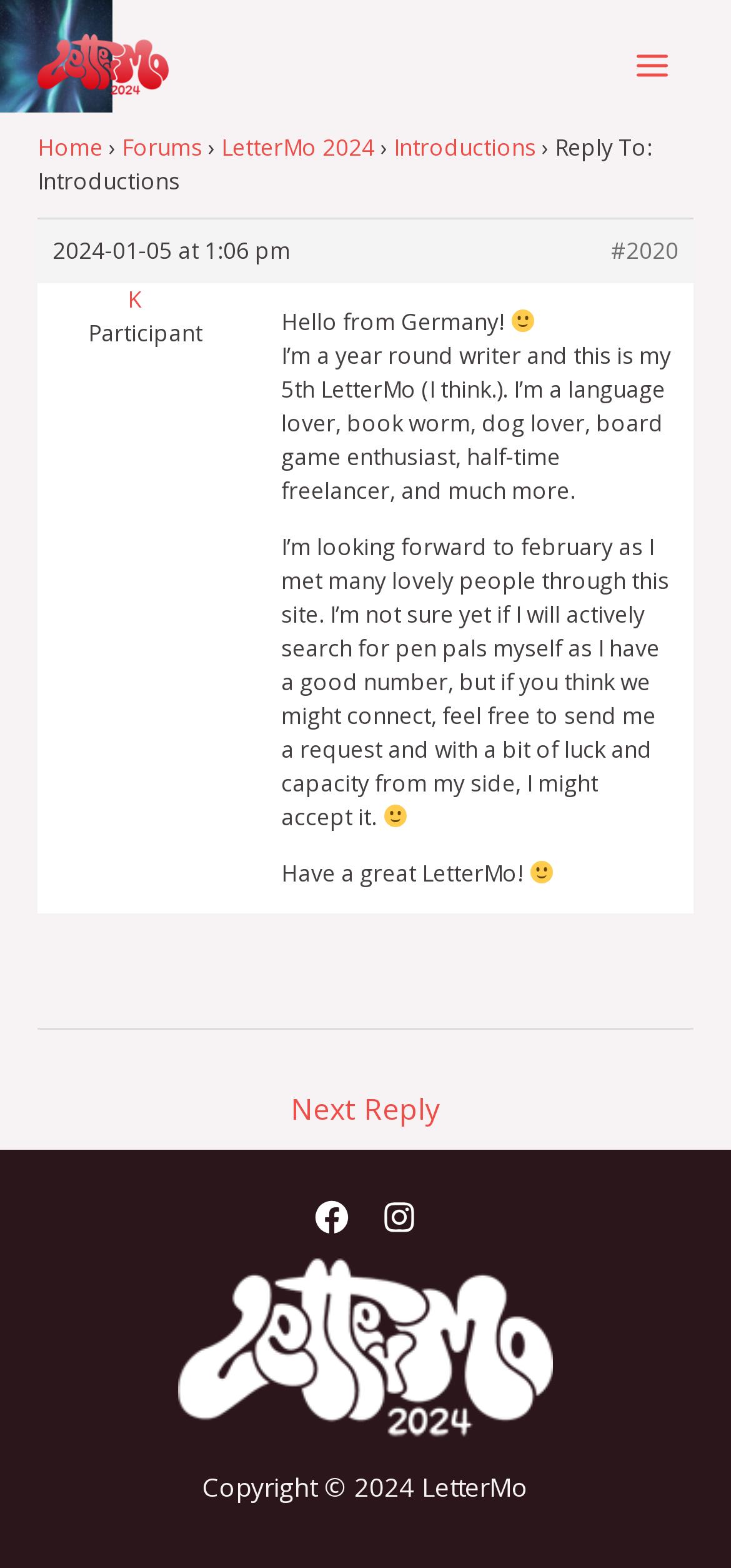Identify the bounding box coordinates of the clickable region to carry out the given instruction: "Click the 'Forums' link".

[0.167, 0.084, 0.277, 0.104]